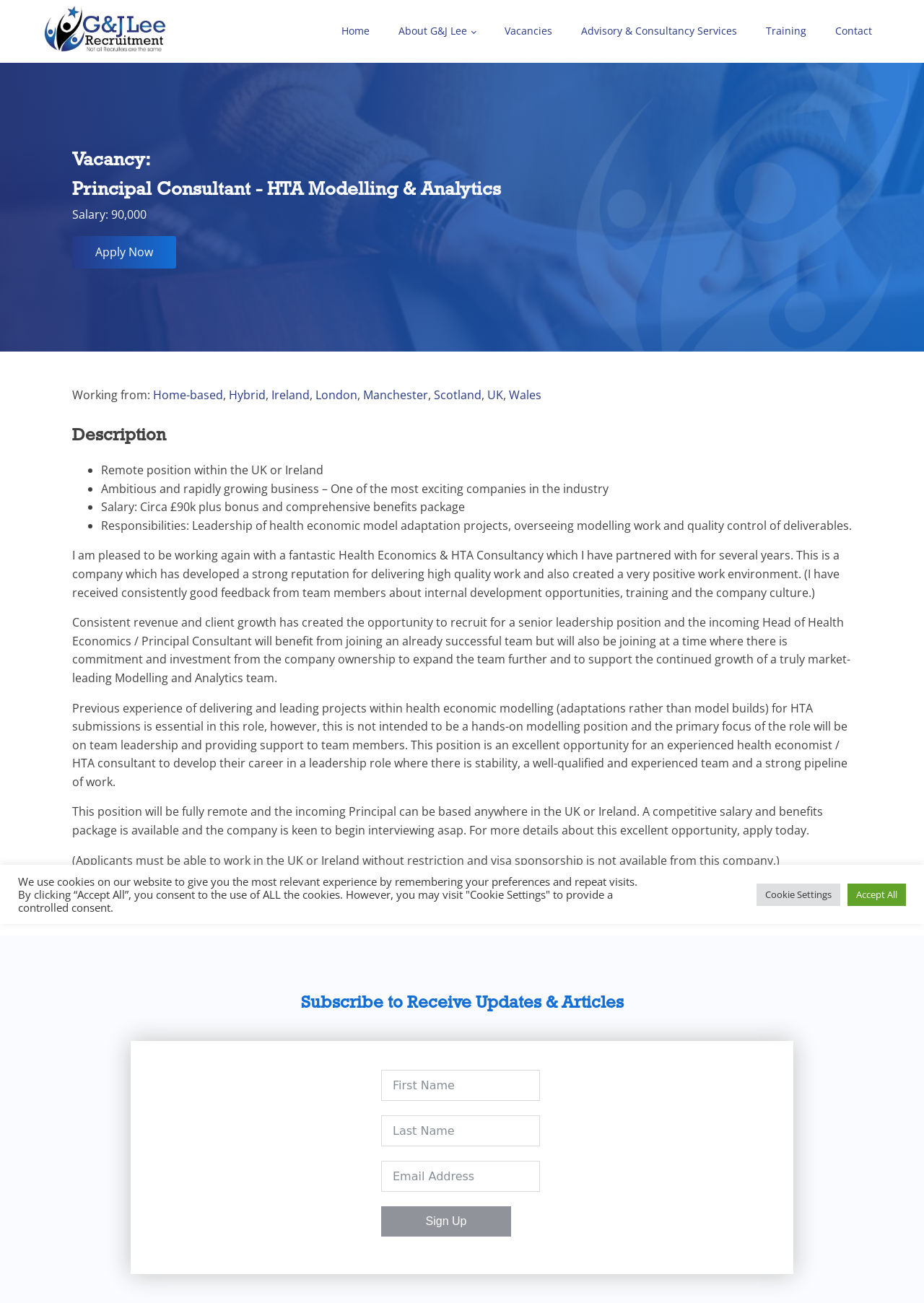What is the salary for the Principal Consultant position?
Look at the screenshot and give a one-word or phrase answer.

£90,000